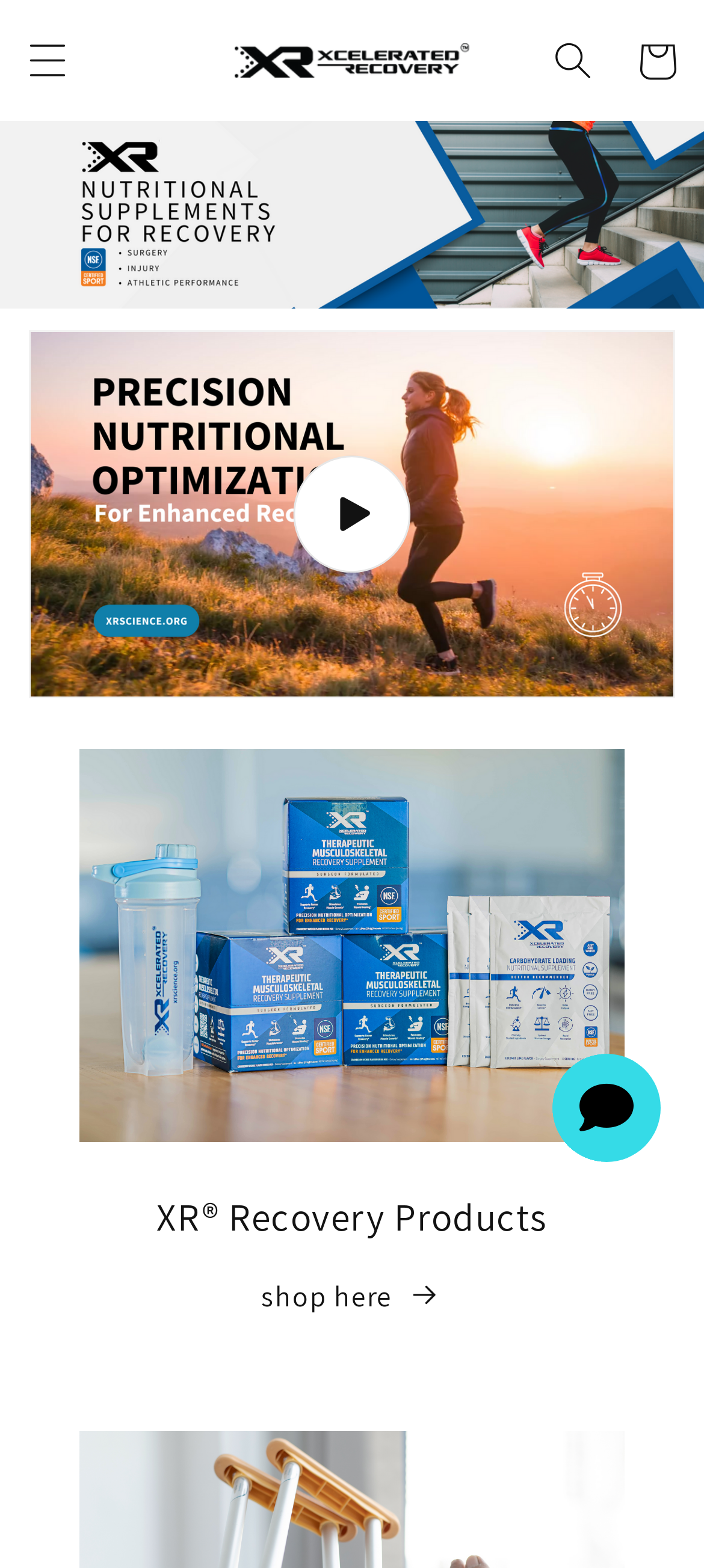What is the purpose of the iframe?
Please ensure your answer is as detailed and informative as possible.

The iframe's description is 'chat widget', which suggests that it is used to provide a chat functionality on the webpage, likely for customer support or assistance.